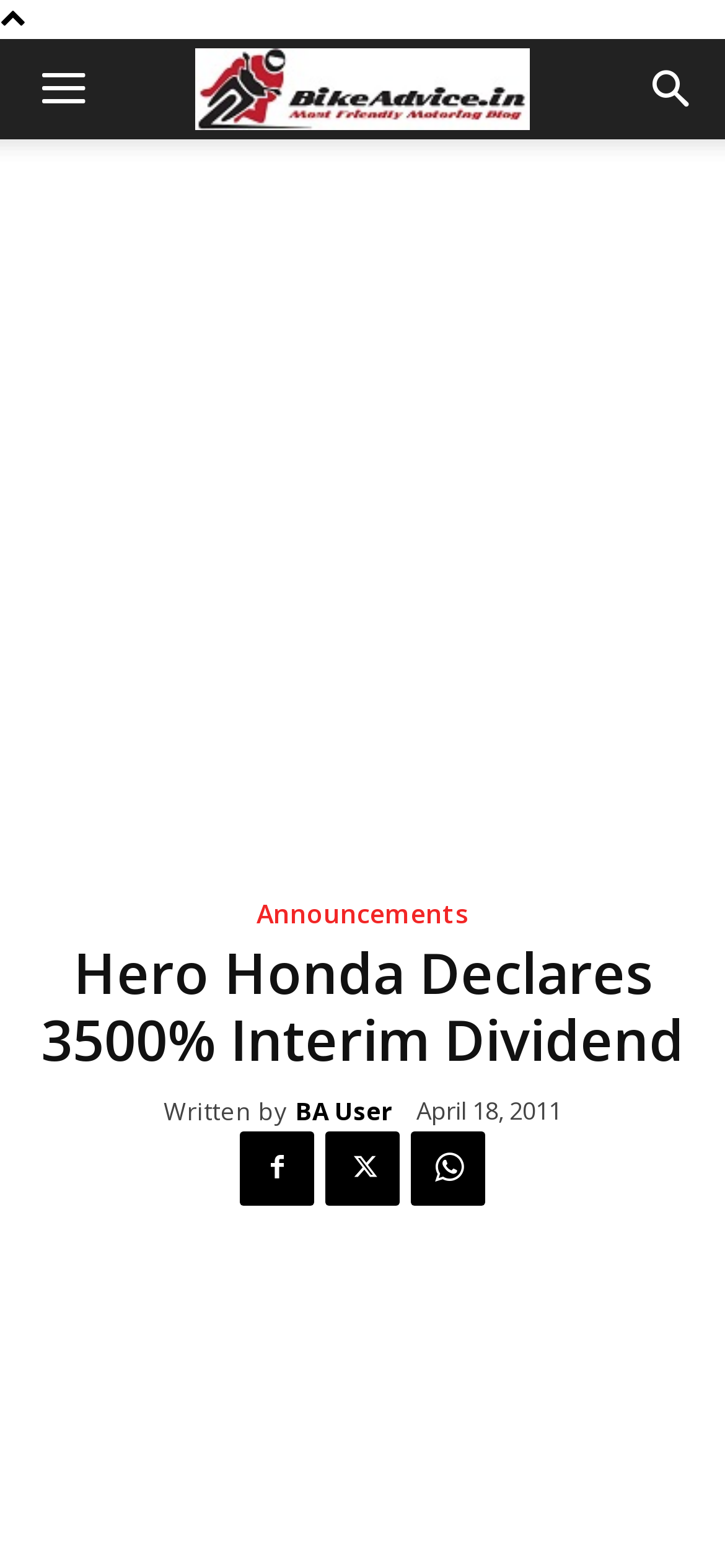Bounding box coordinates are specified in the format (top-left x, top-left y, bottom-right x, bottom-right y). All values are floating point numbers bounded between 0 and 1. Please provide the bounding box coordinate of the region this sentence describes: Tips

None